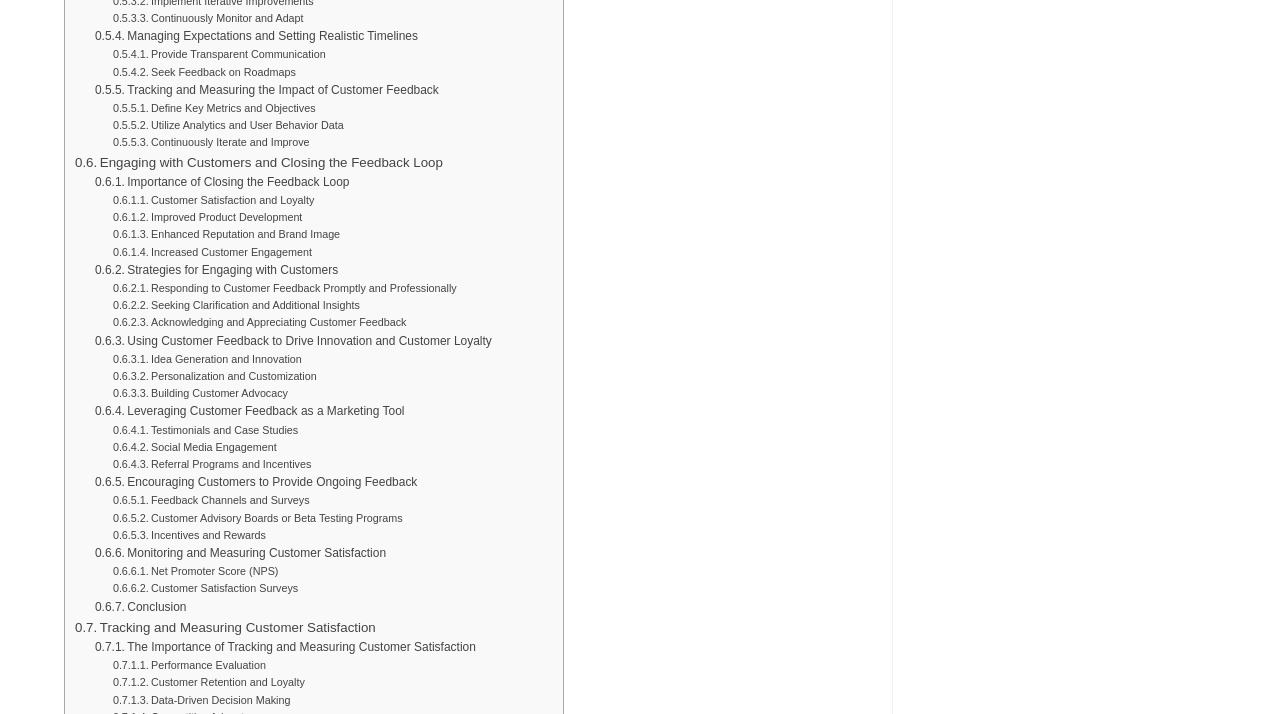Answer the following inquiry with a single word or phrase:
What is the purpose of 'Customer Advisory Boards or Beta Testing Programs'?

To encourage ongoing feedback